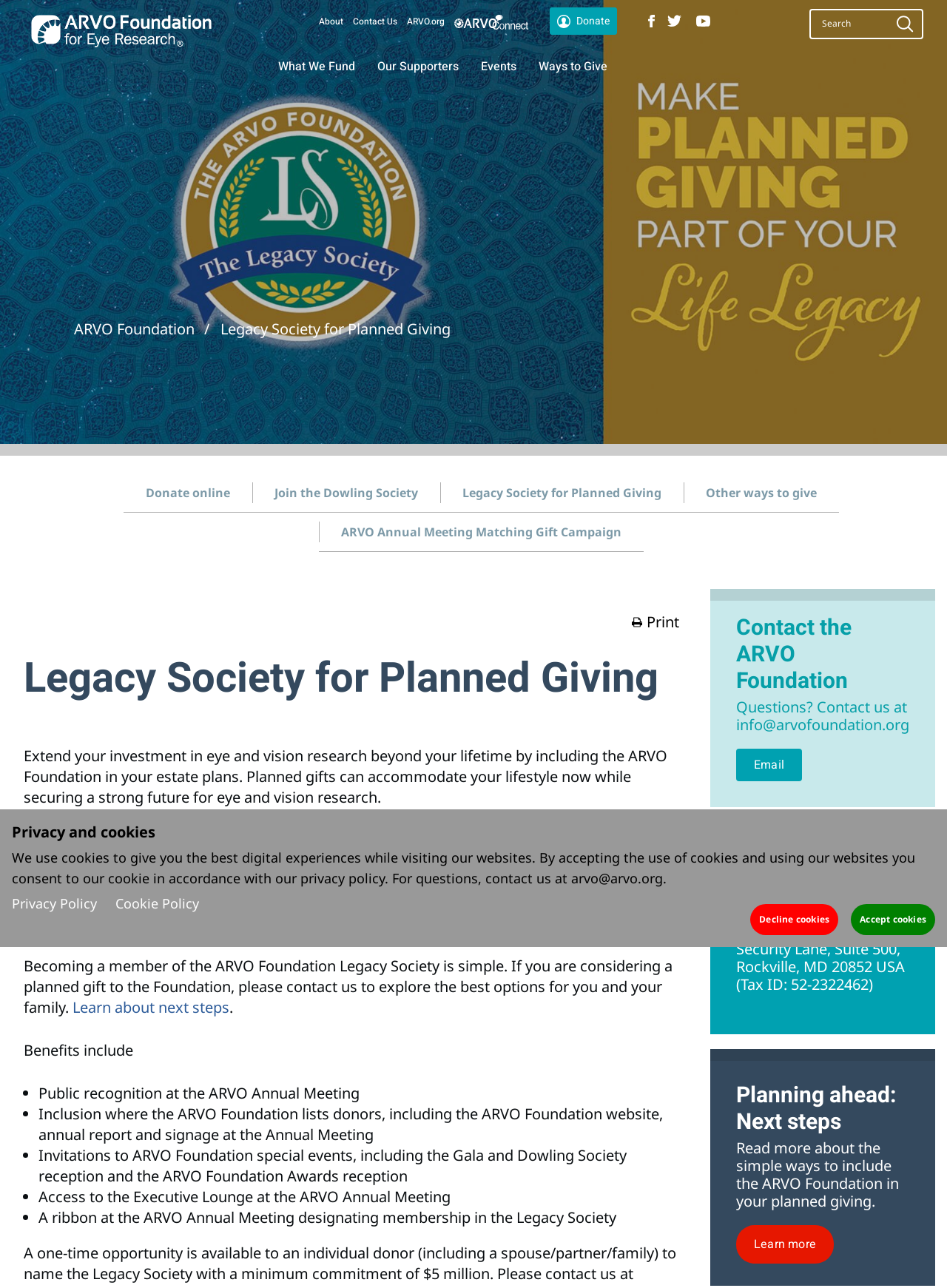Ascertain the bounding box coordinates for the UI element detailed here: "Learn about next steps". The coordinates should be provided as [left, top, right, bottom] with each value being a float between 0 and 1.

[0.077, 0.774, 0.242, 0.79]